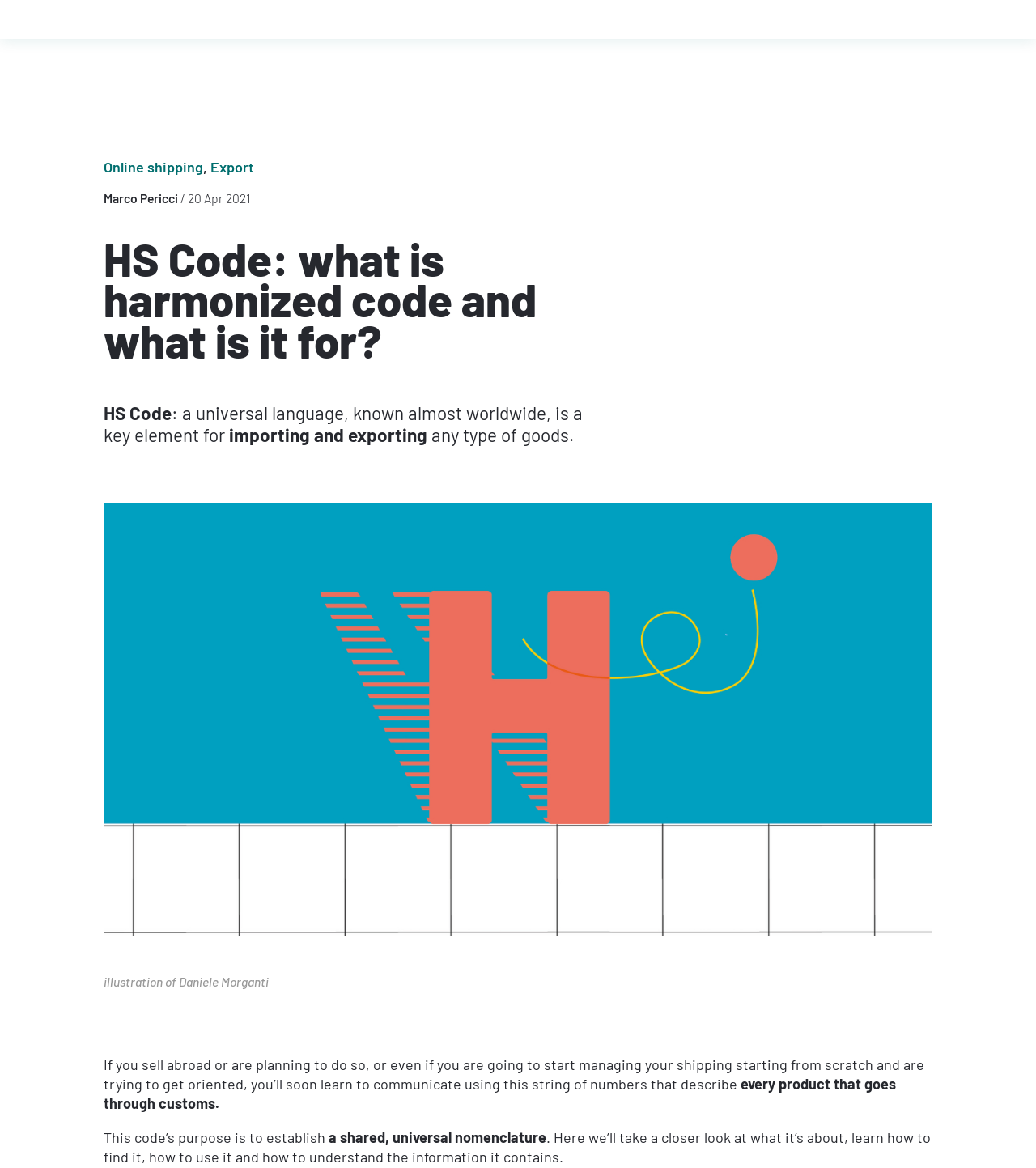What is the illustration credited to?
Using the visual information from the image, give a one-word or short-phrase answer.

Daniele Morganti